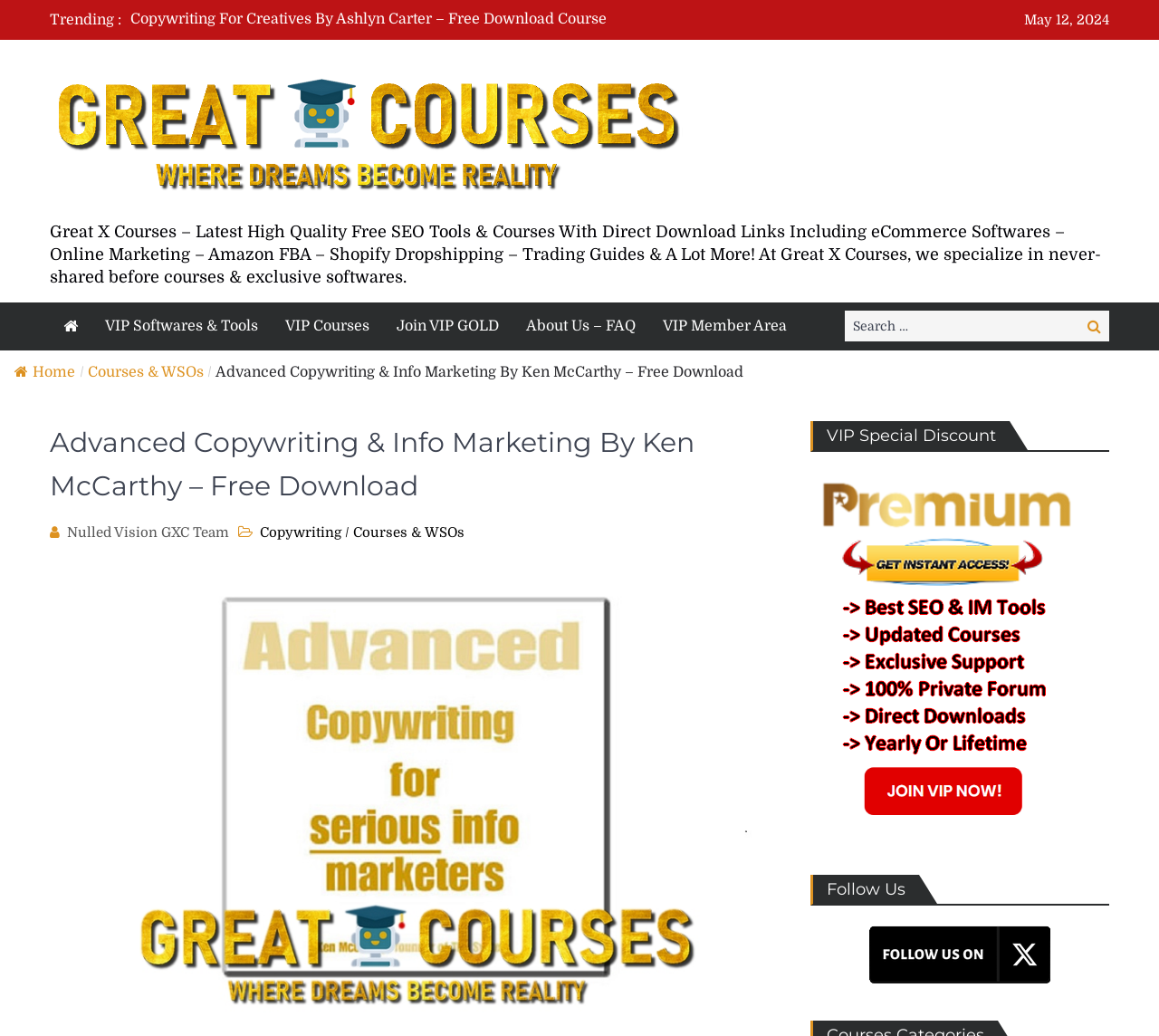Explain the contents of the webpage comprehensively.

This webpage appears to be a course download page, specifically for "Advanced Copywriting & Info Marketing By Ken McCarthy". The page has a prominent header section at the top, which includes a trending section with a dropdown list of options, including "The Quant Guide – Free Download Course Quant Finance Interview". 

To the right of the trending section is a date, "May 12, 2024". Below the header section, there is a large banner with a link to "Great X Courses – The Best Courses & SEO Softwares With Direct Download Links – eCommerce Tools – Online Marketing – Amazon FBA – Trading Guides & A Lot More!". The banner also includes an image and a descriptive text about Great X Courses.

Underneath the banner, there are several links to different sections of the website, including "VIP Softwares & Tools", "VIP Courses", "Join VIP GOLD", "About Us – FAQ", and "VIP Member Area". 

On the right side of the page, there is a search bar with a search button. Above the search bar, there is a navigation menu with links to "Home", "Category Name", and "Courses & WSOs". 

The main content of the page is a section dedicated to the "Advanced Copywriting & Info Marketing By Ken McCarthy – Free Download" course. This section includes a header with links to "Nulled Vision GXC Team", "Copywriting", and "Courses & WSOs". Below the header, there is a large image of the course. 

Further down the page, there are two additional sections: "VIP Special Discount" and "Follow Us". The "VIP Special Discount" section includes a link to "Great X Courses VIP GOLD Membership" with an accompanying image. The "Follow Us" section includes a link to "Great X Courses Twitter" with an accompanying image.